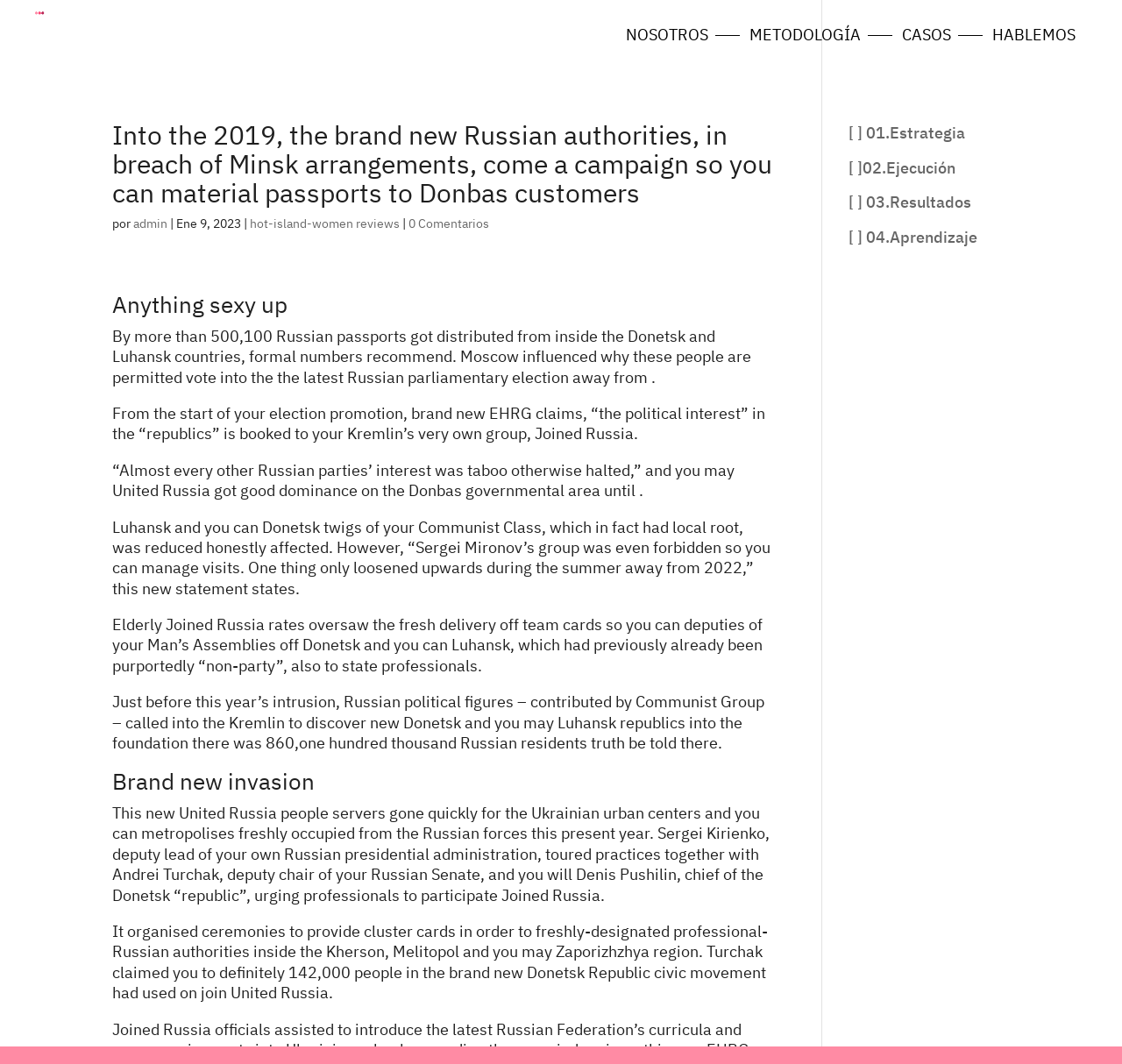Please identify the bounding box coordinates of the element on the webpage that should be clicked to follow this instruction: "Check the comments". The bounding box coordinates should be given as four float numbers between 0 and 1, formatted as [left, top, right, bottom].

[0.364, 0.203, 0.436, 0.217]